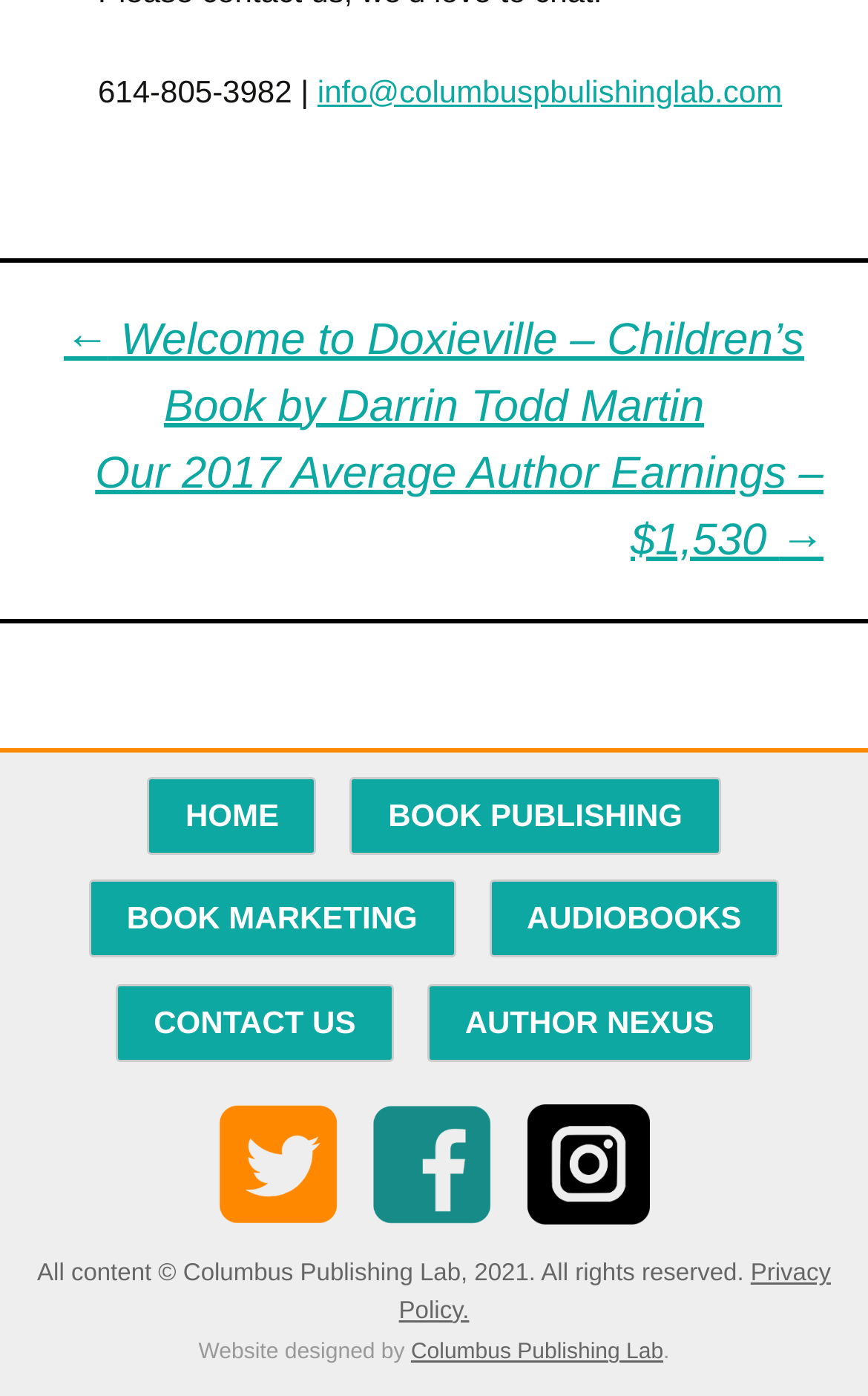Find the bounding box coordinates for the element that must be clicked to complete the instruction: "Read the Privacy Policy". The coordinates should be four float numbers between 0 and 1, indicated as [left, top, right, bottom].

[0.459, 0.903, 0.957, 0.948]